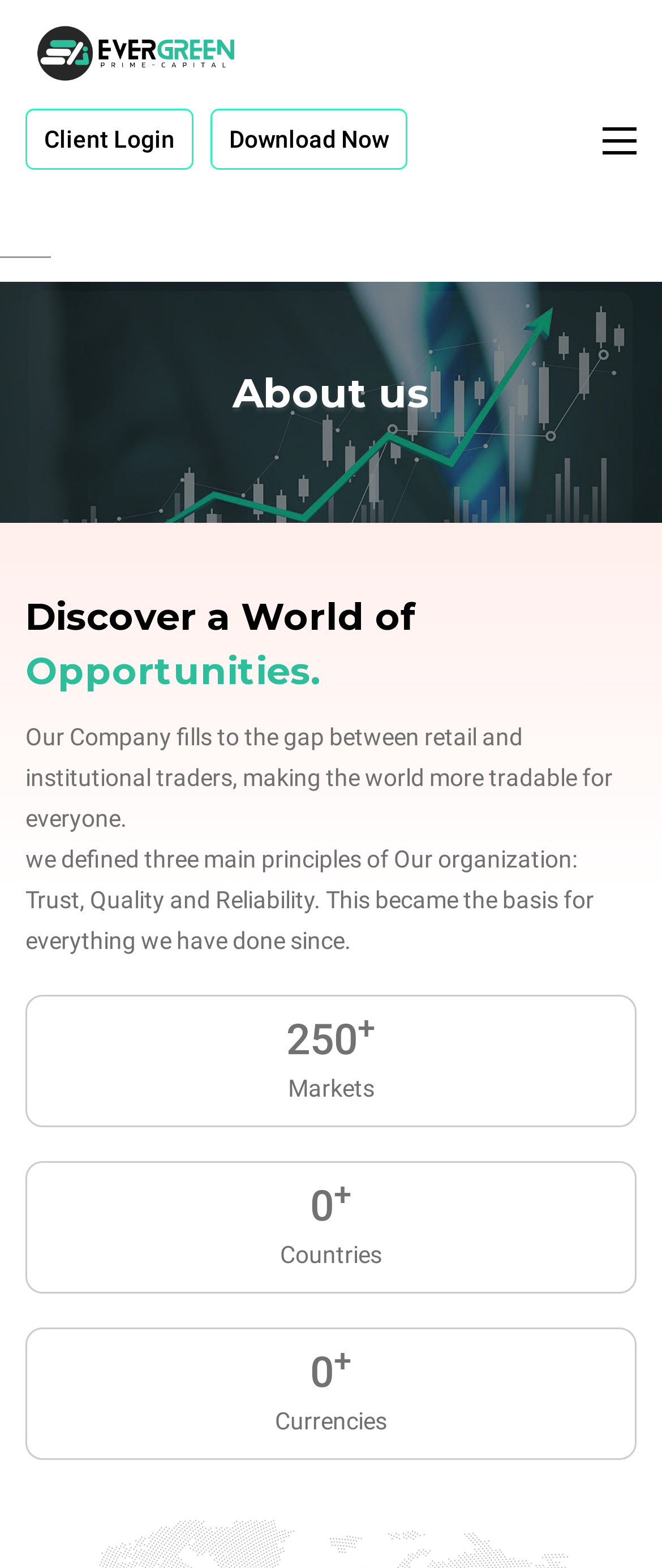How many markets does the company operate in? From the image, respond with a single word or brief phrase.

250+